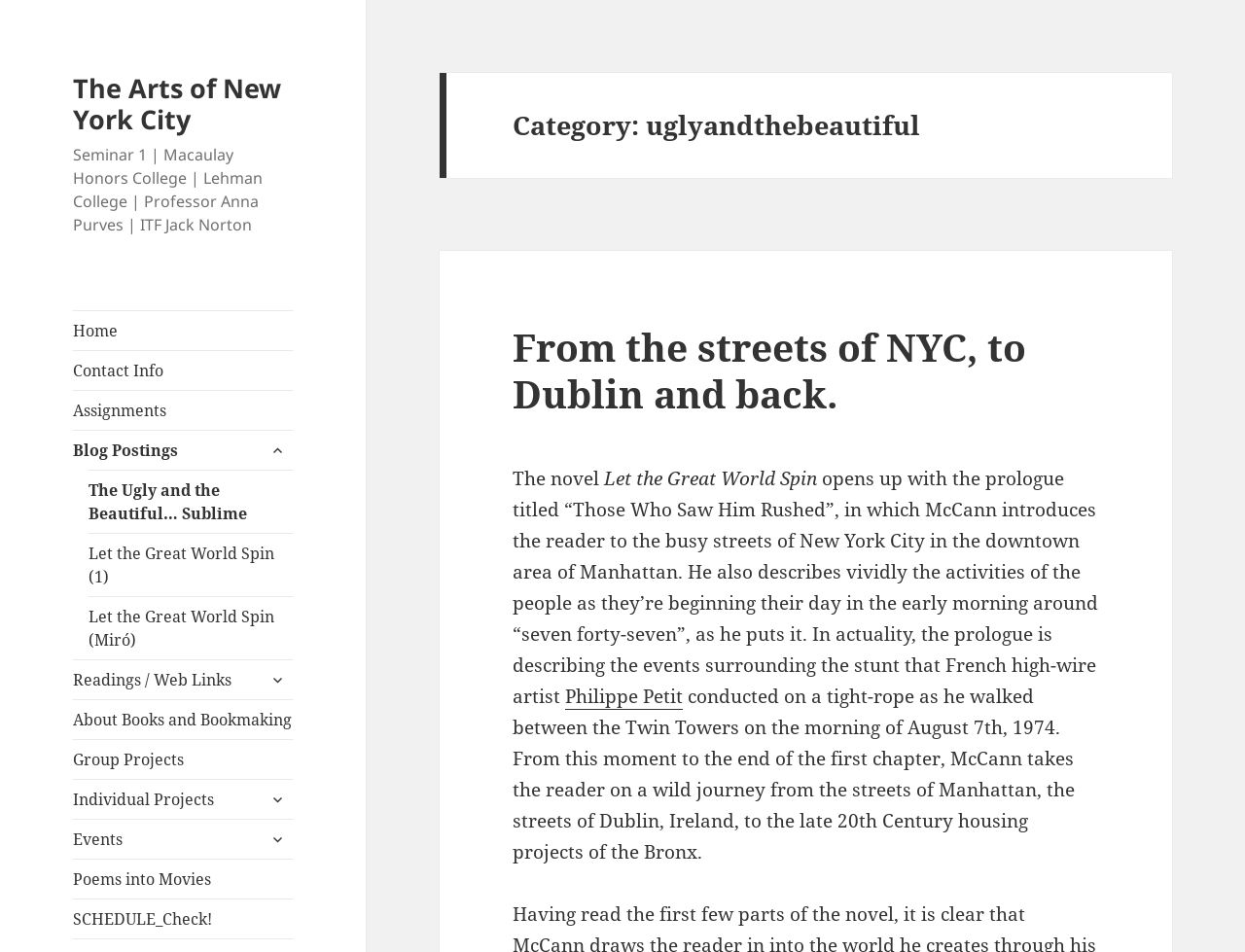What is the name of the professor?
Look at the screenshot and respond with one word or a short phrase.

Anna Purves